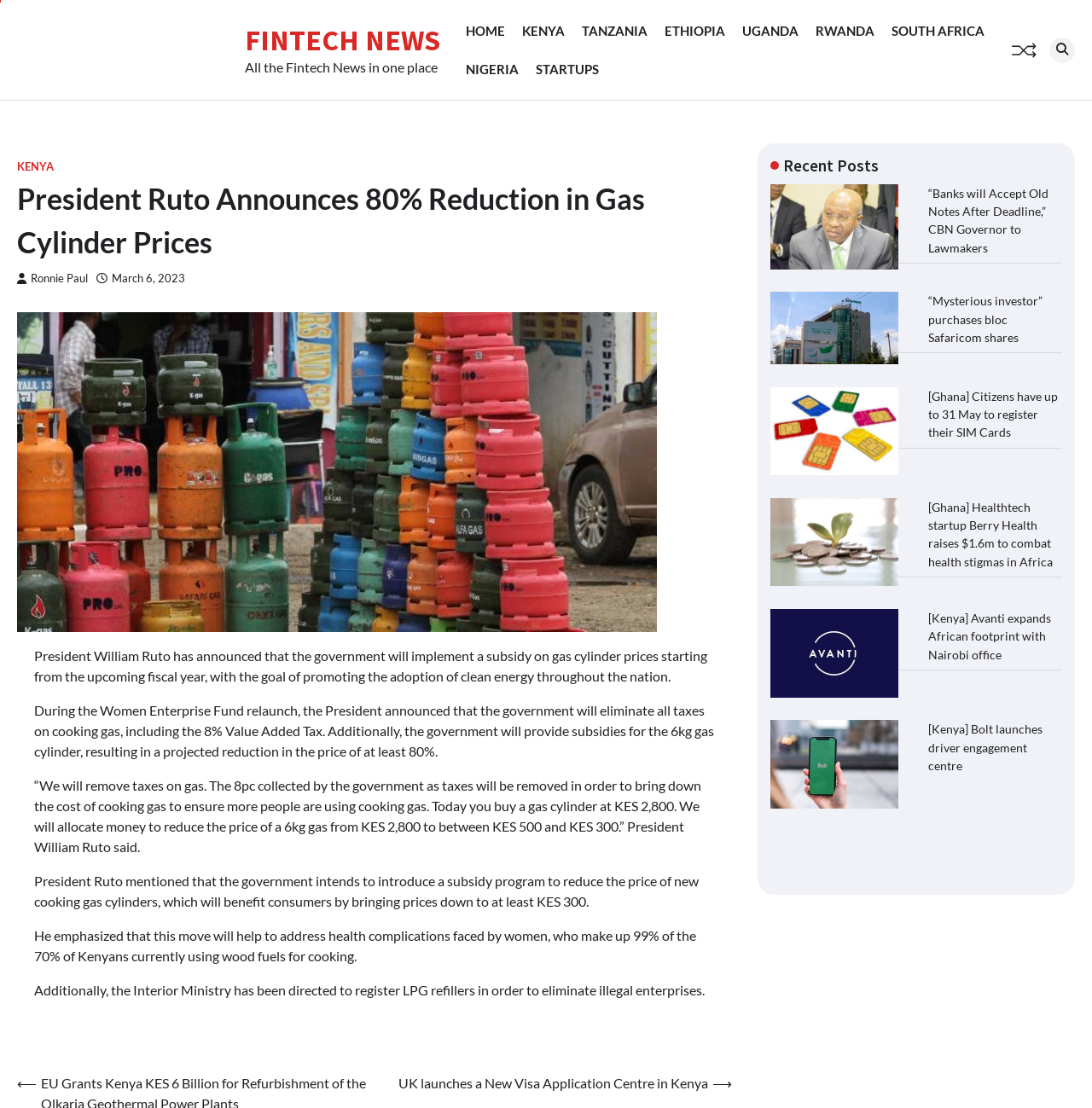What is the topic of the main article?
Refer to the image and give a detailed answer to the question.

I determined the answer by reading the static text elements within the article section, which mentioned 'President William Ruto has announced that the government will implement a subsidy on gas cylinder prices...'.